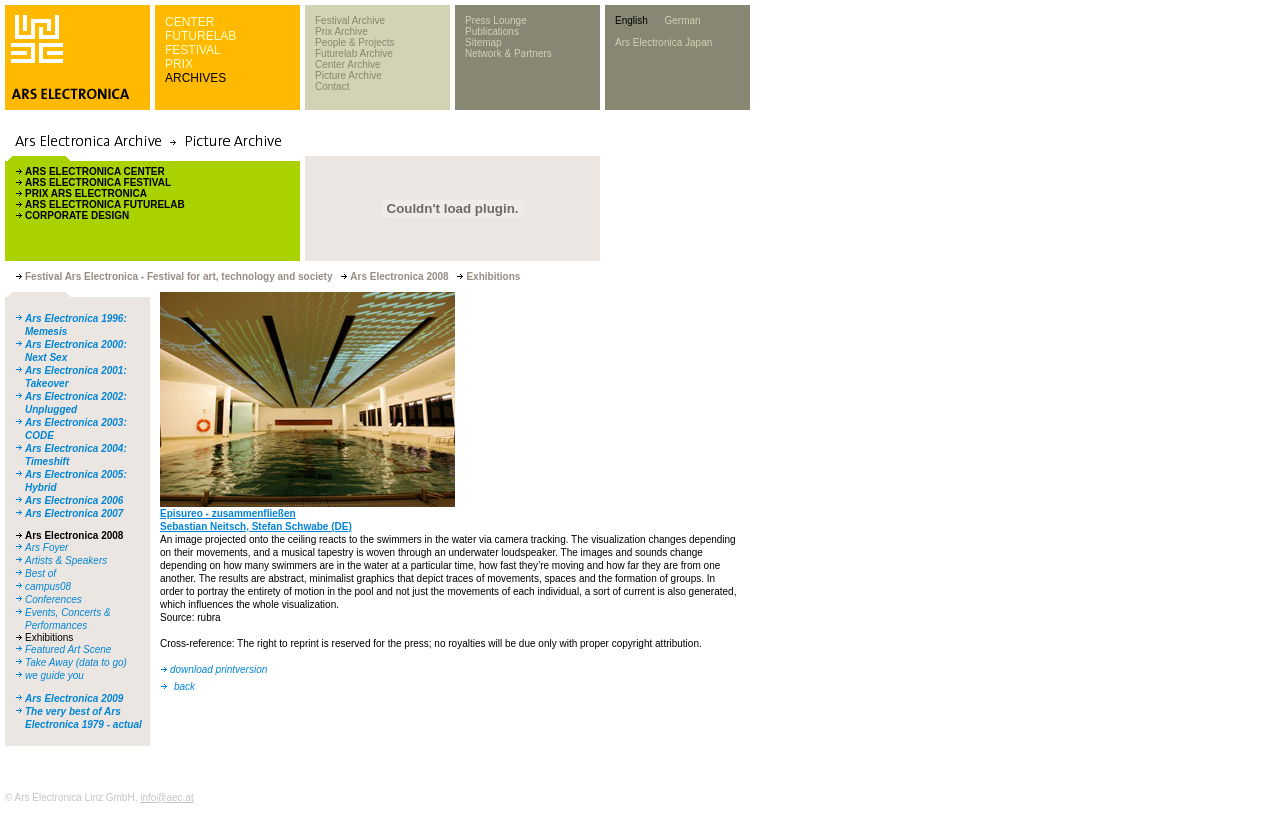Please find the bounding box for the UI component described as follows: "Futurelab Archive".

[0.246, 0.058, 0.307, 0.071]